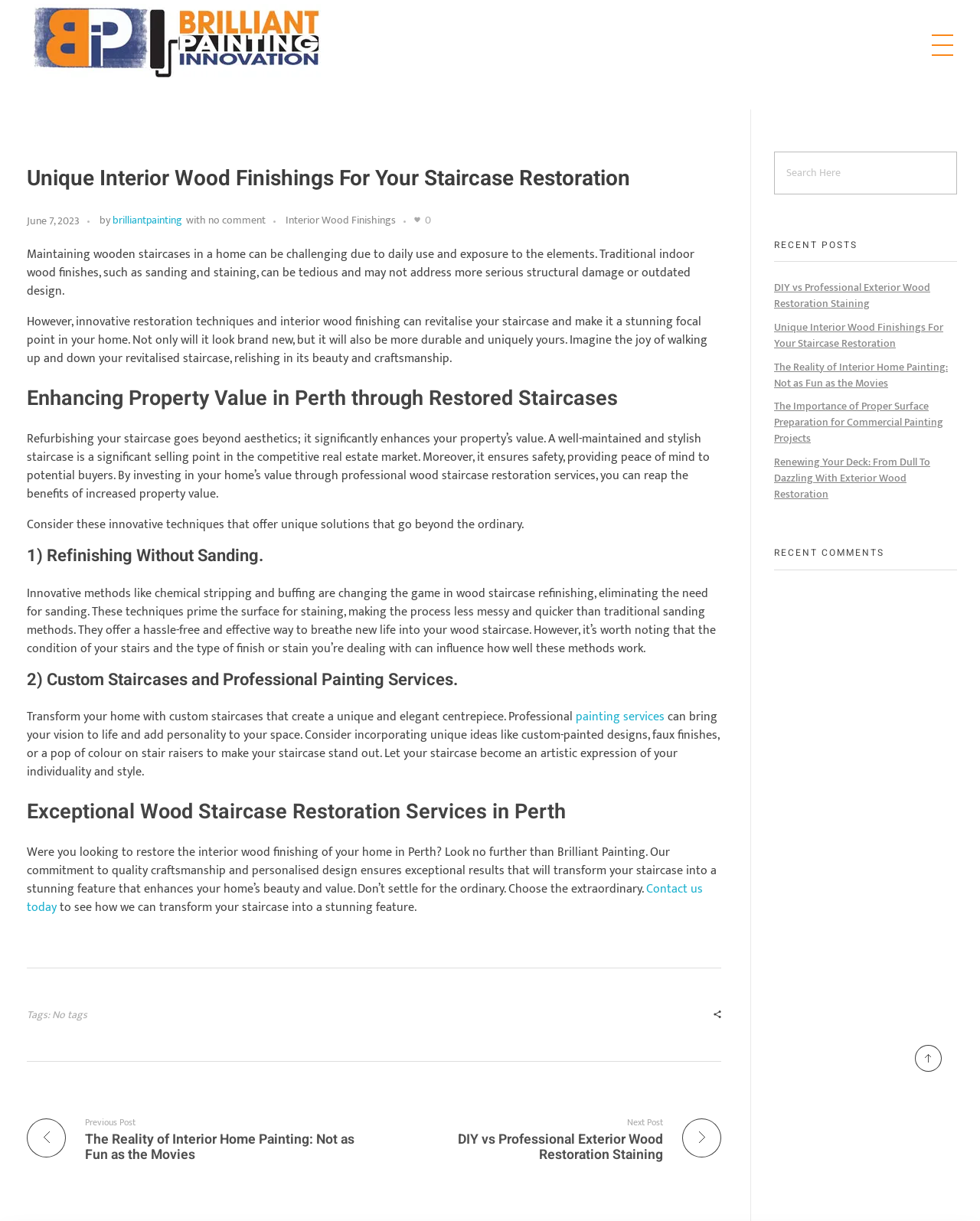Construct a thorough caption encompassing all aspects of the webpage.

This webpage is about interior wood finishings and staircase restoration services provided by Brilliant Painting in Perth. At the top left corner, there is a logo of Brilliant Painting Innovation, accompanied by a heading with the company name. Below the logo, there is a link to call the company, and a static text stating "Painting Services in Perth".

The main content of the webpage is divided into several sections. The first section has a heading "Unique Interior Wood Finishings For Your Staircase Restoration" and discusses the challenges of maintaining wooden staircases and the benefits of innovative restoration techniques. The section also mentions that refurbished staircases can enhance property value.

The next section is titled "Enhancing Property Value in Perth through Restored Staircases" and explains how a well-maintained and stylish staircase can increase property value. This section is followed by a series of headings and paragraphs that discuss innovative techniques for wood staircase restoration, including refinishing without sanding and custom staircases with professional painting services.

The webpage also features a section titled "Exceptional Wood Staircase Restoration Services in Perth" that promotes Brilliant Painting's services and commitment to quality craftsmanship and personalized design. There is a call-to-action link to contact the company to transform a staircase into a stunning feature.

At the bottom of the webpage, there is a footer section with a static text stating "Tags: No tags". There are also links to previous and next posts, titled "The Reality of Interior Home Painting: Not as Fun as the Movies" and "DIY vs Professional Exterior Wood Restoration Staining", respectively.

On the right side of the webpage, there is a search box with a placeholder text "Search Here". Below the search box, there are headings and links to recent posts, including "DIY vs Professional Exterior Wood Restoration Staining", "Unique Interior Wood Finishings For Your Staircase Restoration", and others. There is also a heading "RECENT COMMENTS" but no comments are displayed.